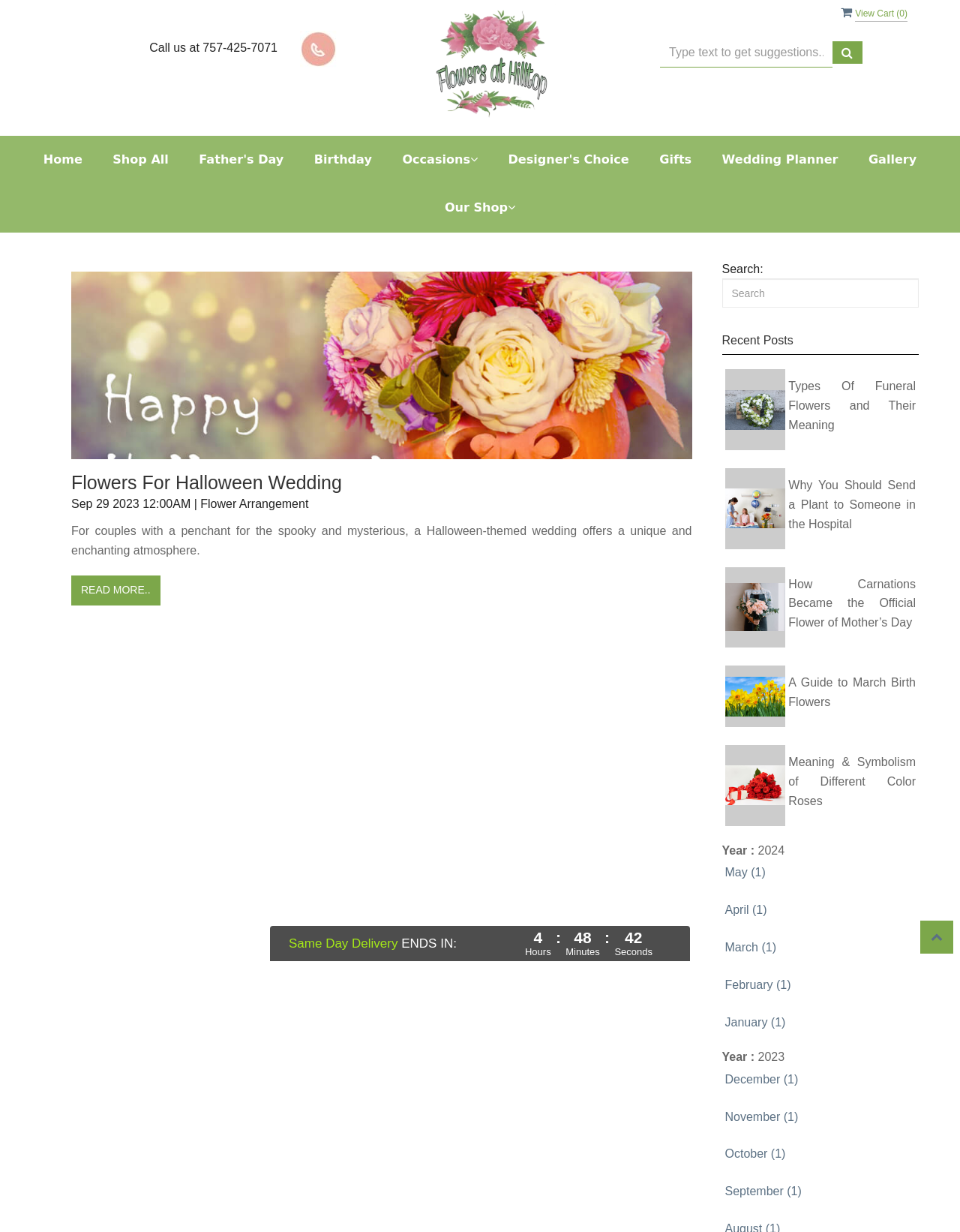What is the phone number of Flowers At Hilltop?
Respond to the question with a single word or phrase according to the image.

757-425-7071